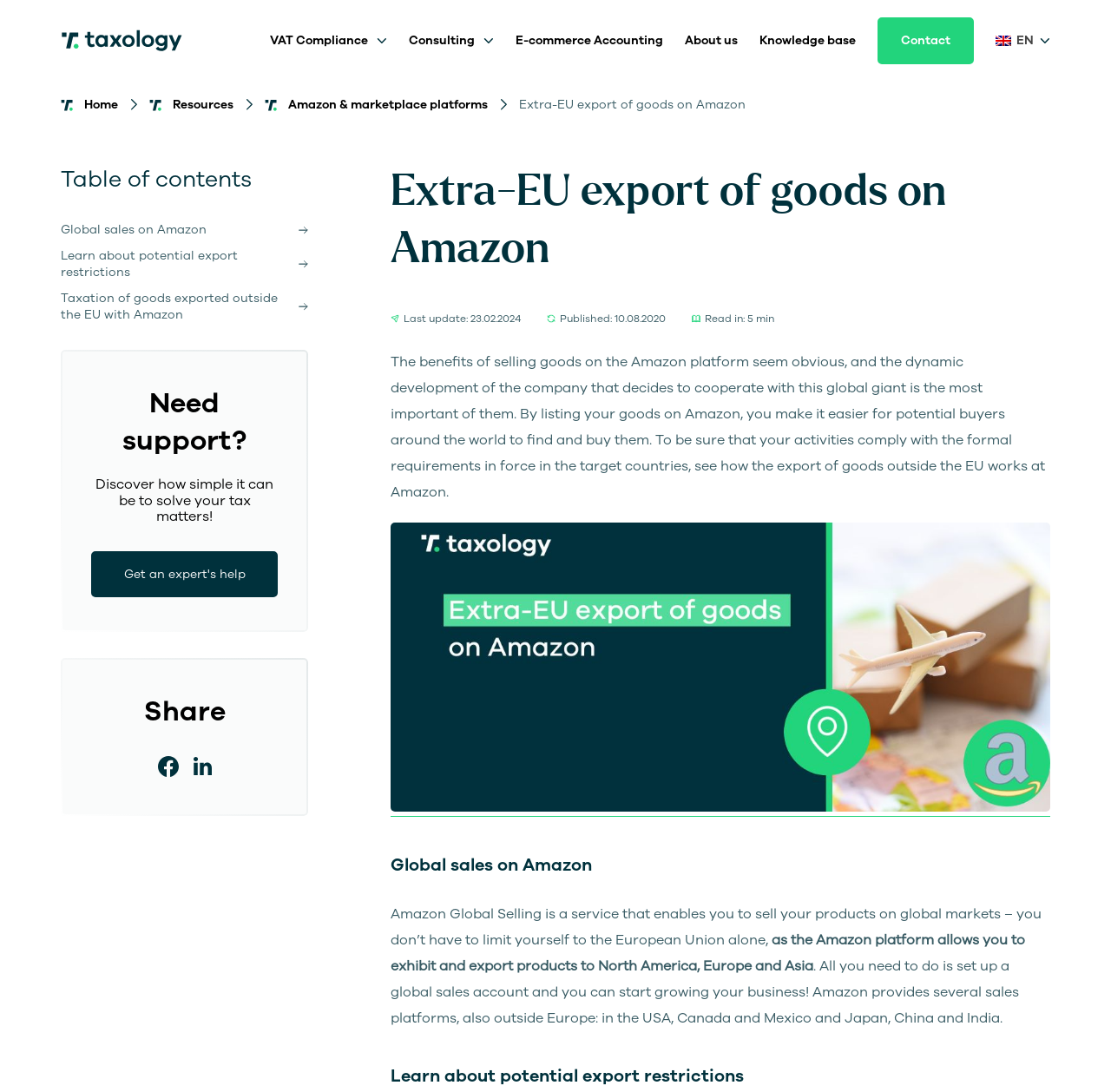What is Amazon Global Selling?
We need a detailed and meticulous answer to the question.

According to the webpage, Amazon Global Selling is a service that enables sellers to sell their products on global markets, not limited to the European Union alone, as mentioned in the static text 'Amazon Global Selling is a service that enables you to sell your products on global markets – you don’t have to limit yourself to the European Union alone'.